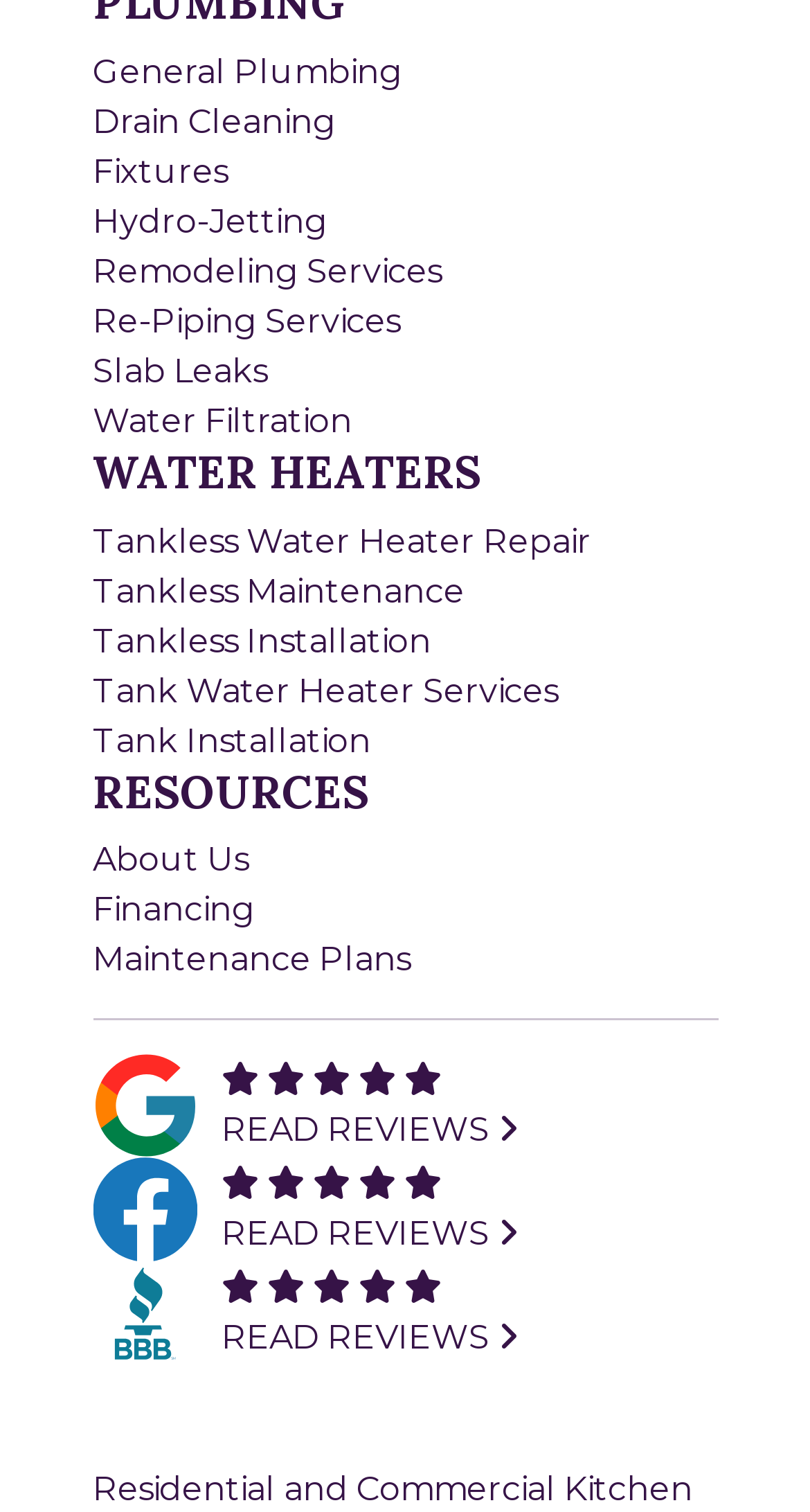What is the last resource listed?
Identify the answer in the screenshot and reply with a single word or phrase.

Maintenance Plans